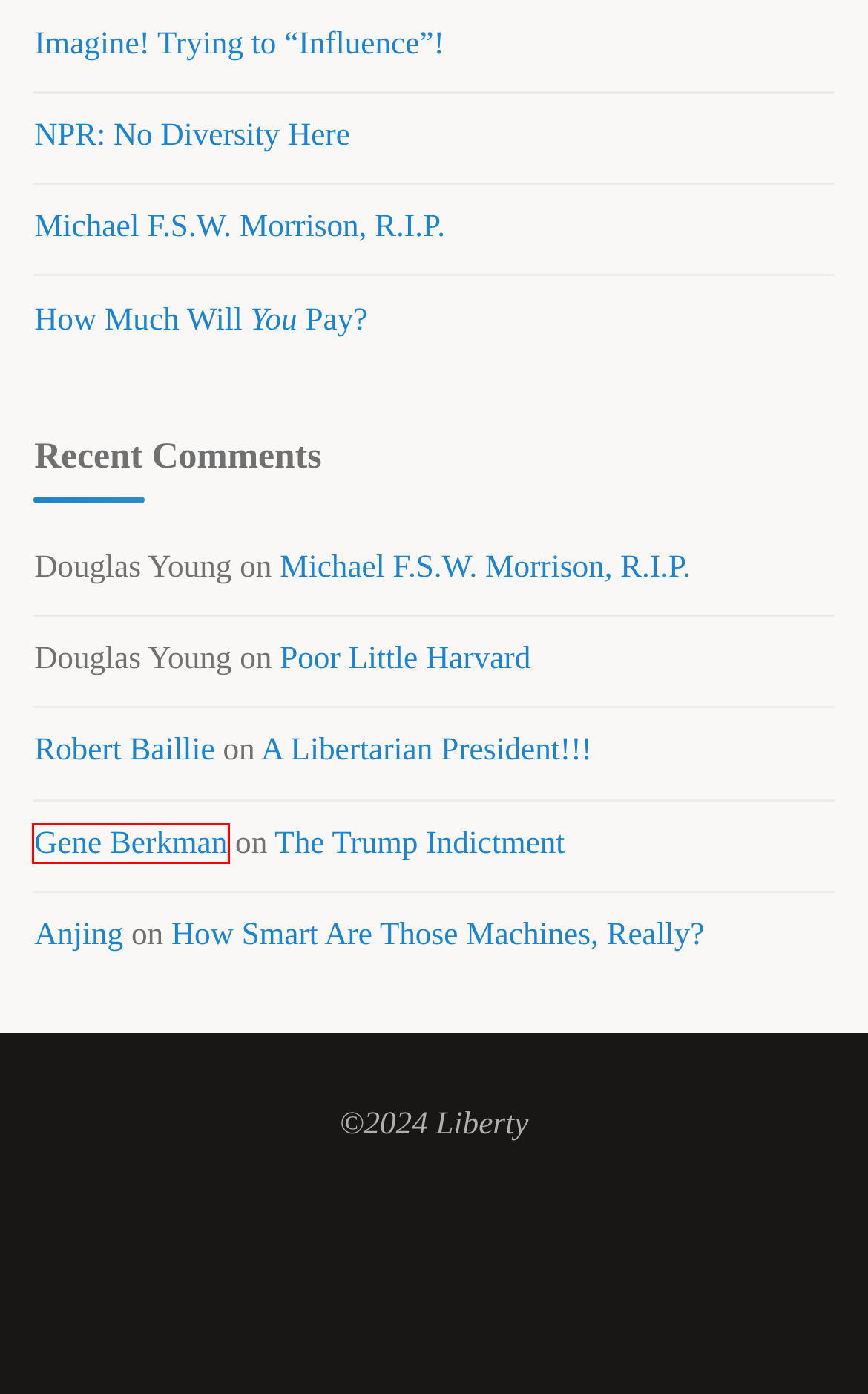Take a look at the provided webpage screenshot featuring a red bounding box around an element. Select the most appropriate webpage description for the page that loads after clicking on the element inside the red bounding box. Here are the candidates:
A. The Trump Indictment – Liberty
B. Laurence Vance – Liberty
C. Michael F.S.W. Morrison, R.I.P. – Liberty
D. Renaissance Books
E. Imagine! Trying to “Influence”! – Liberty
F. Reflections – Liberty
G. How Much Will You Pay? – Liberty
H. Poor Little Harvard – Liberty

D